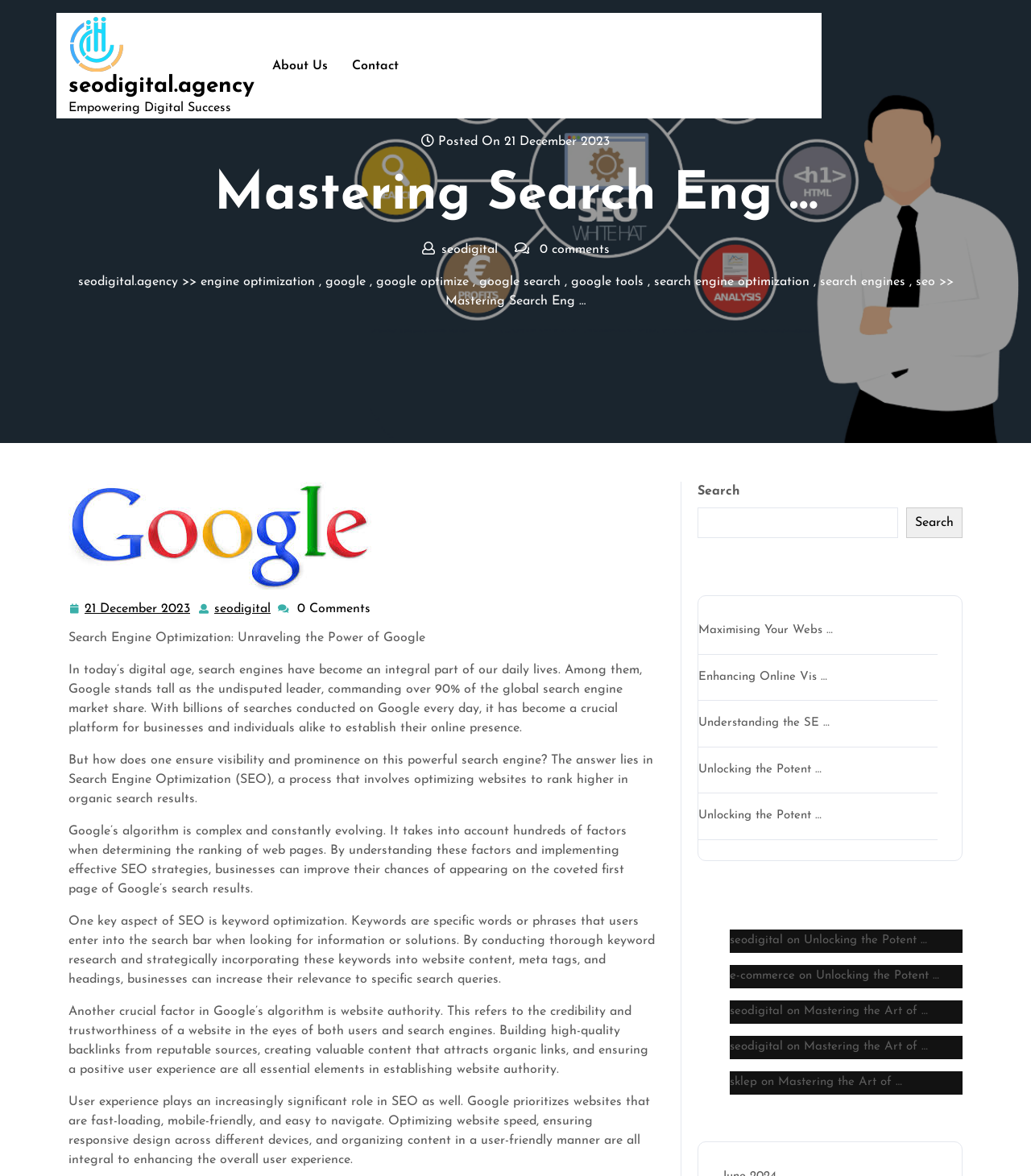Show the bounding box coordinates of the region that should be clicked to follow the instruction: "Click on the 'About Us' link."

[0.252, 0.04, 0.329, 0.072]